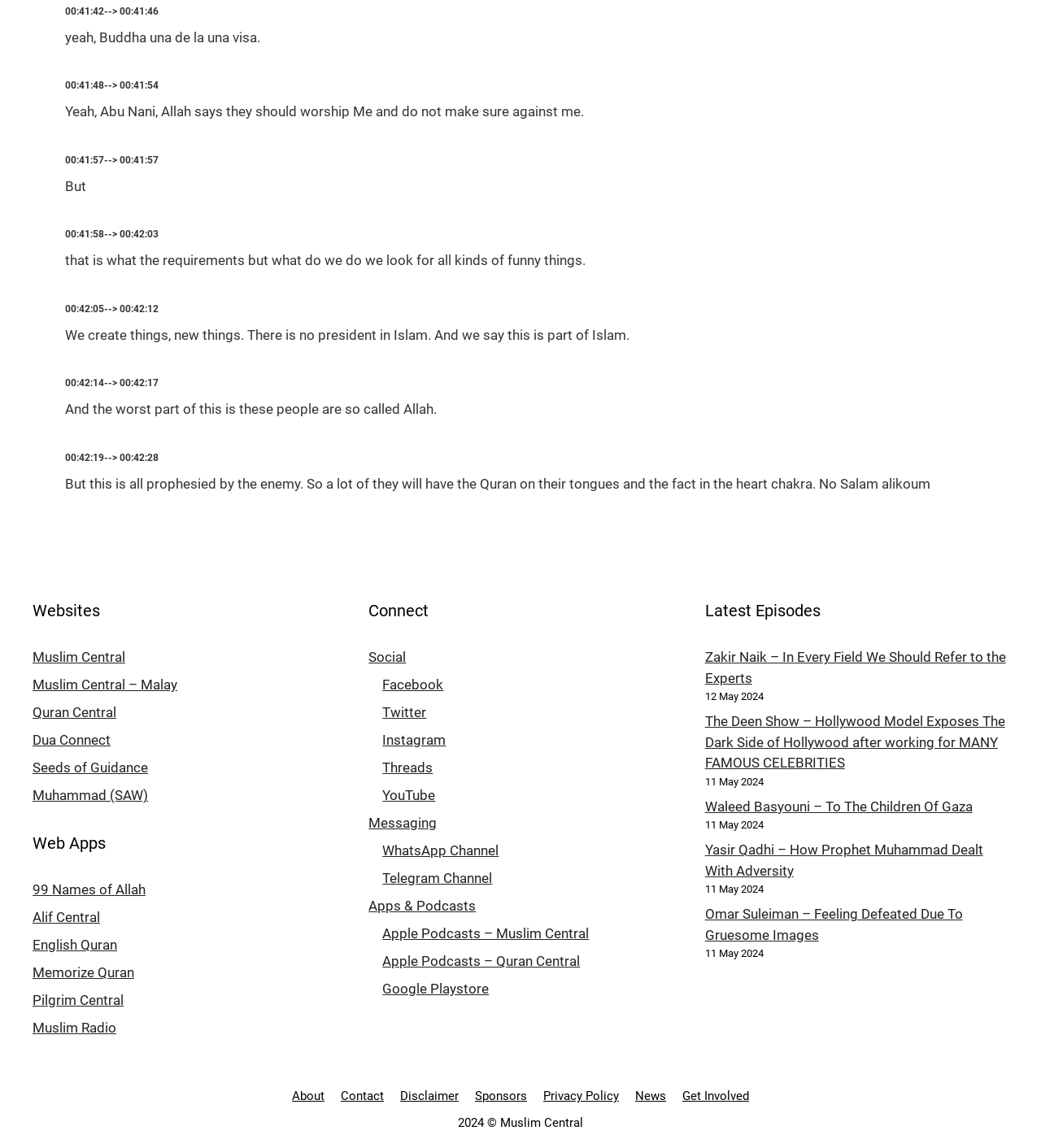Please give a one-word or short phrase response to the following question: 
What is the date of the second episode under 'Latest Episodes'?

11 May 2024